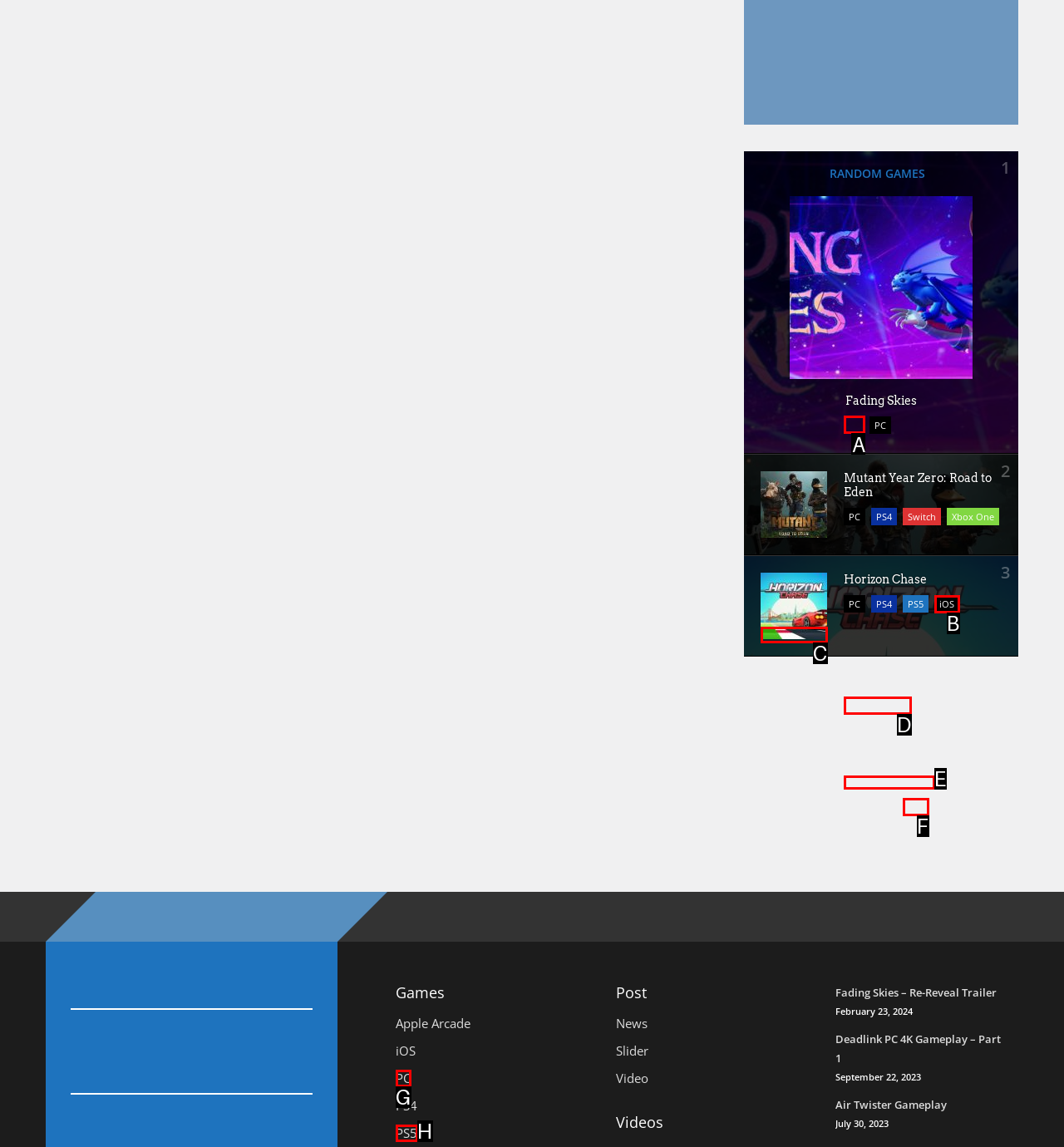From the given choices, which option should you click to complete this task: Play on PC? Answer with the letter of the correct option.

A